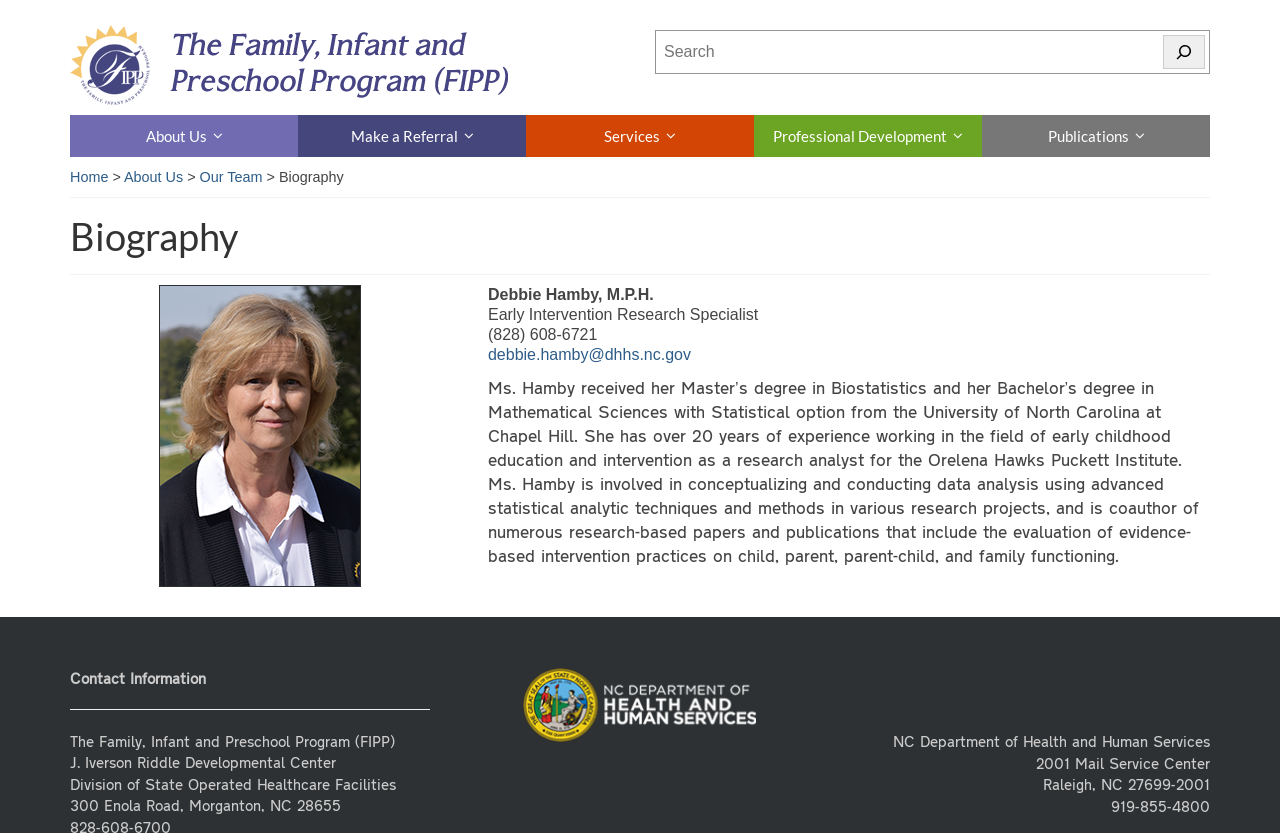Articulate a complete and detailed caption of the webpage elements.

This webpage is about the biography of Debbie Hamby, an Early Intervention Research Specialist. At the top left, there is a logo of FIPP (Family, Infant and Preschool Program) accompanied by a link to the FIPP website. Next to the logo, there is a search bar with a search button and a magnifying glass icon.

Below the search bar, there are six navigation links: "About Us", "Make a Referral", "Services", "Professional Development", "Publications", and "Home". The "Home" link is followed by a "Biography" link, which is the current page.

The main content of the page is divided into two sections. The first section displays a photo of Debbie Hamby on the left, accompanied by her name, title, and contact information on the right. Below her contact information, there is a brief biography describing her education, experience, and research expertise.

The second section, located at the bottom of the page, contains contact information for the Family, Infant and Preschool Program (FIPP), including the address and phone number of the J. Iverson Riddle Developmental Center. There are also two columns of links and text at the bottom of the page, one containing a link to the NC Footer Logo and the other containing information about the NC Department of Health and Human Services.